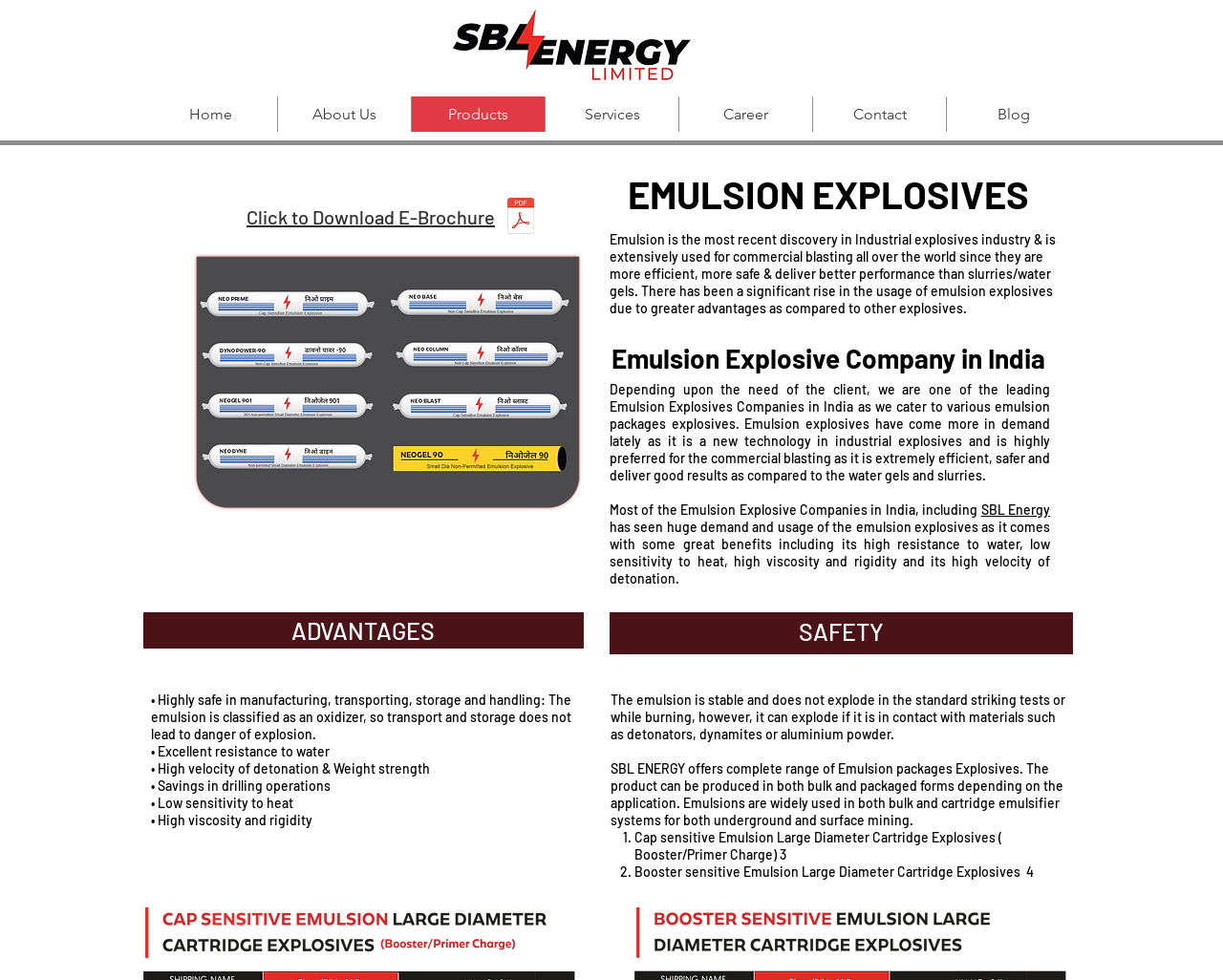Highlight the bounding box coordinates of the element you need to click to perform the following instruction: "Enter keywords in the search box."

None